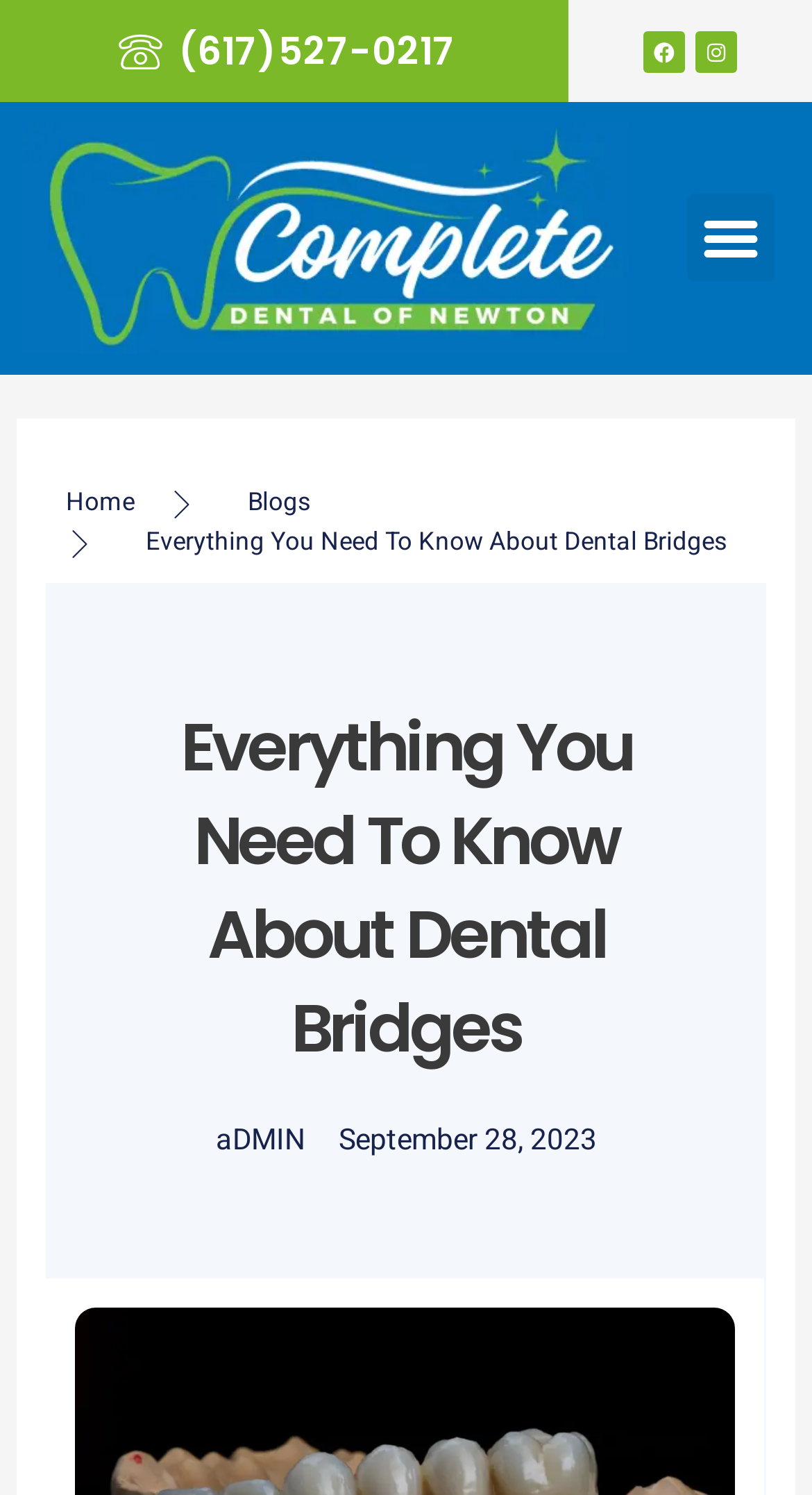What is the phone number of the dental clinic?
Look at the screenshot and respond with one word or a short phrase.

(617)527-0217